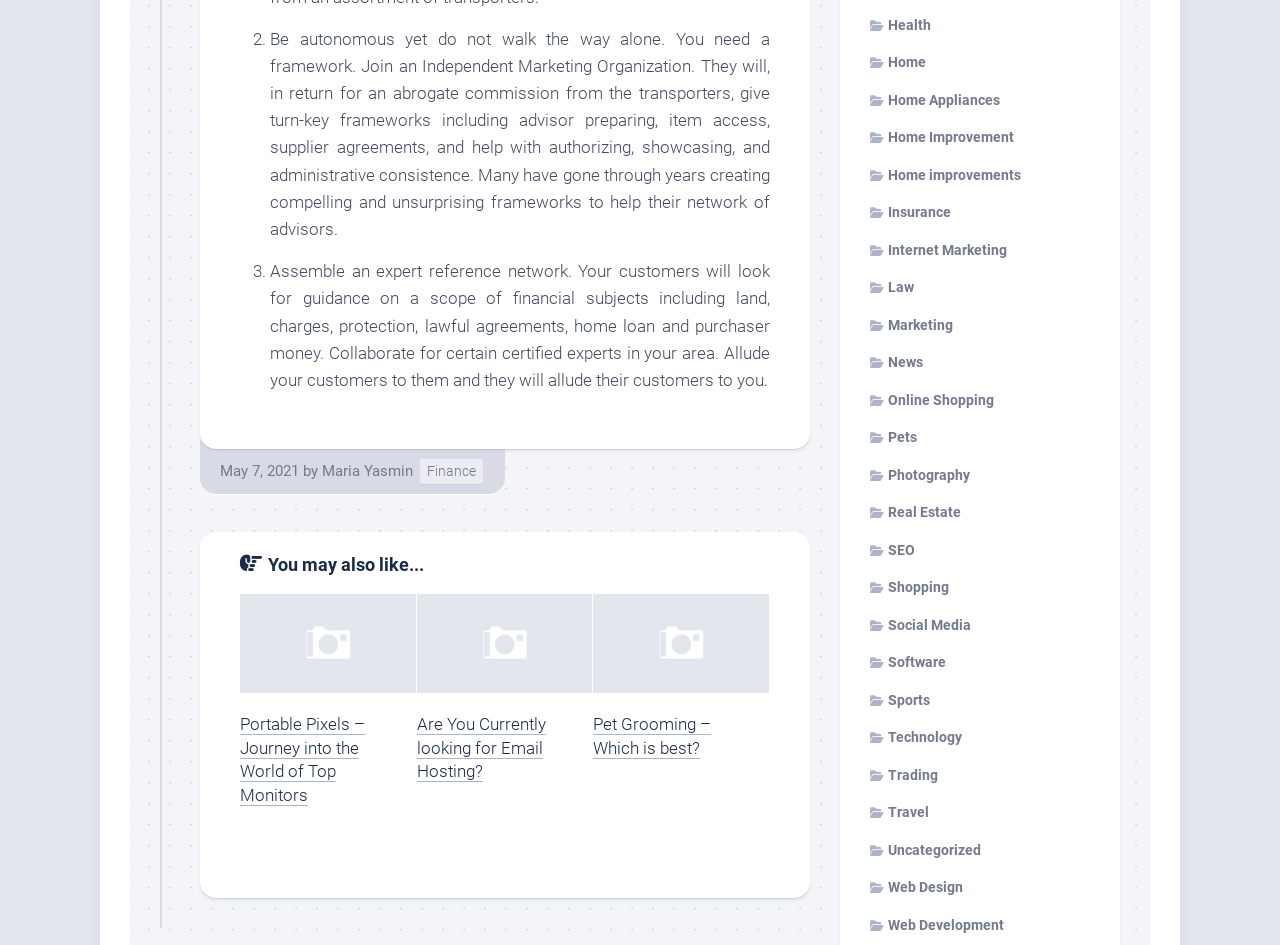What is the title of the first article in the 'You may also like...' section?
Using the image as a reference, give a one-word or short phrase answer.

Portable Pixels – Journey into the World of Top Monitors